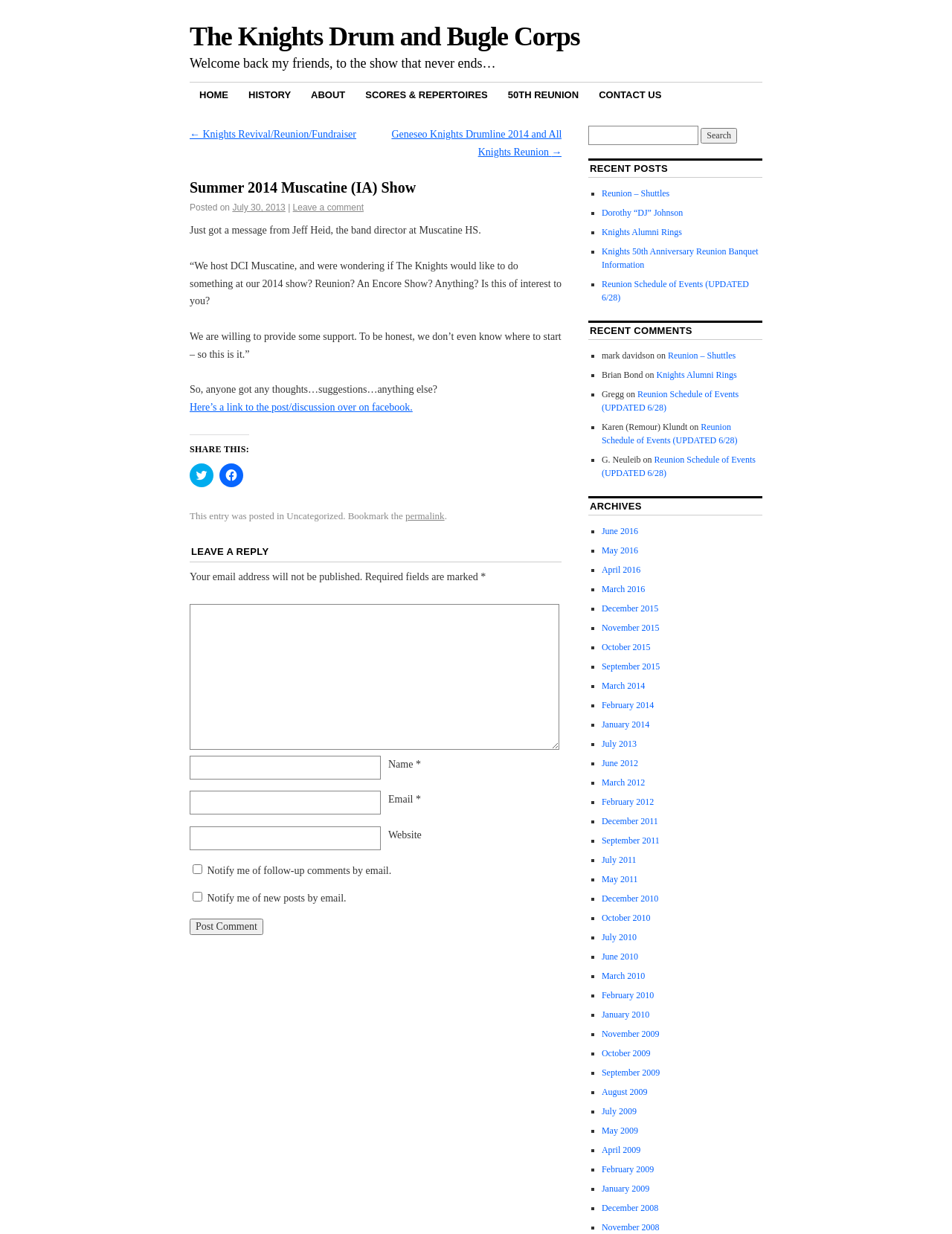Bounding box coordinates should be in the format (top-left x, top-left y, bottom-right x, bottom-right y) and all values should be floating point numbers between 0 and 1. Determine the bounding box coordinate for the UI element described as: parent_node: Search for: name="s"

[0.618, 0.102, 0.734, 0.117]